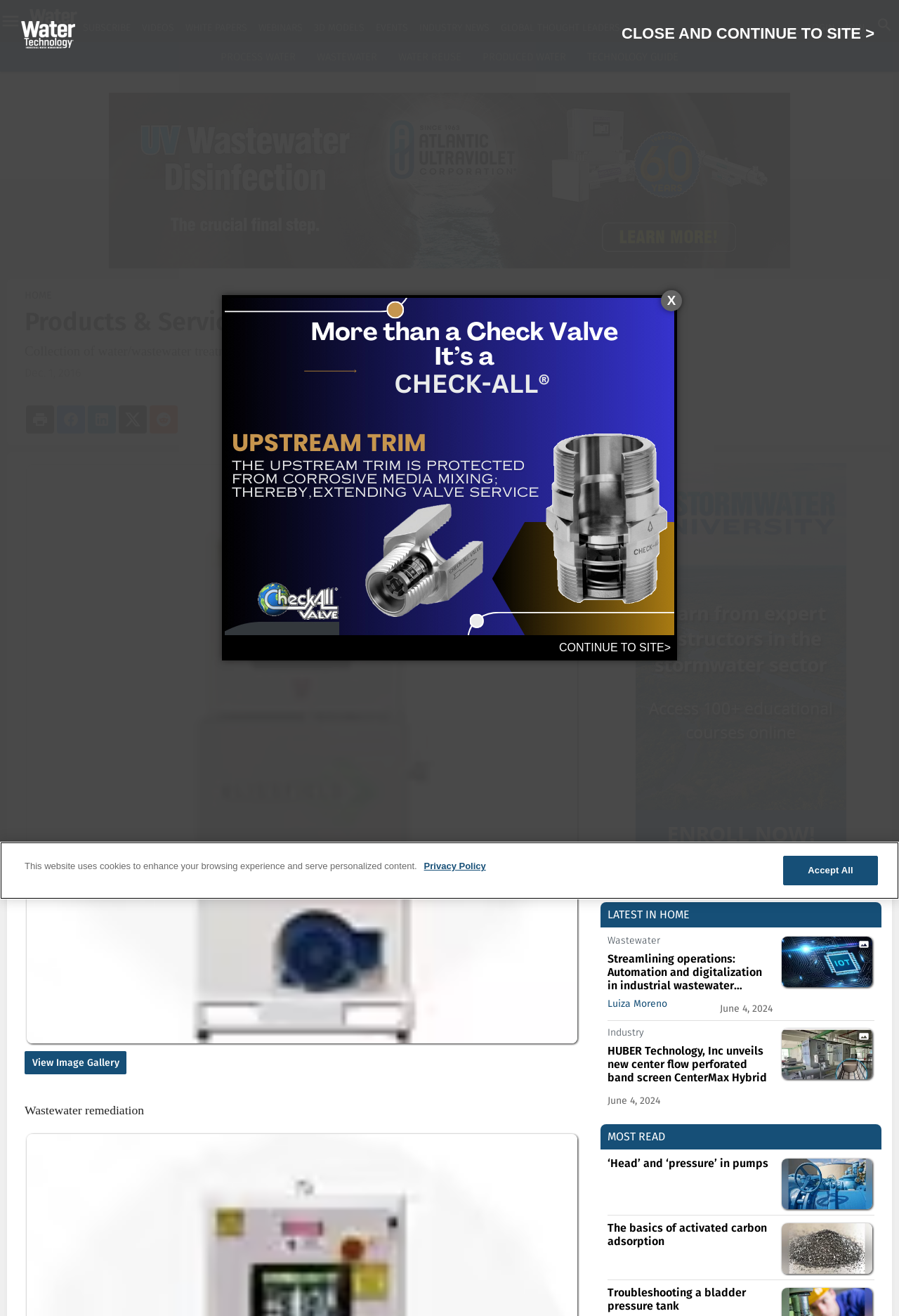What is the main topic of this webpage?
Kindly answer the question with as much detail as you can.

Based on the webpage's title 'Products & Services: Water/Wastewater Treatment' and the various links and headings related to water and wastewater treatment, it is clear that the main topic of this webpage is water and wastewater treatment.